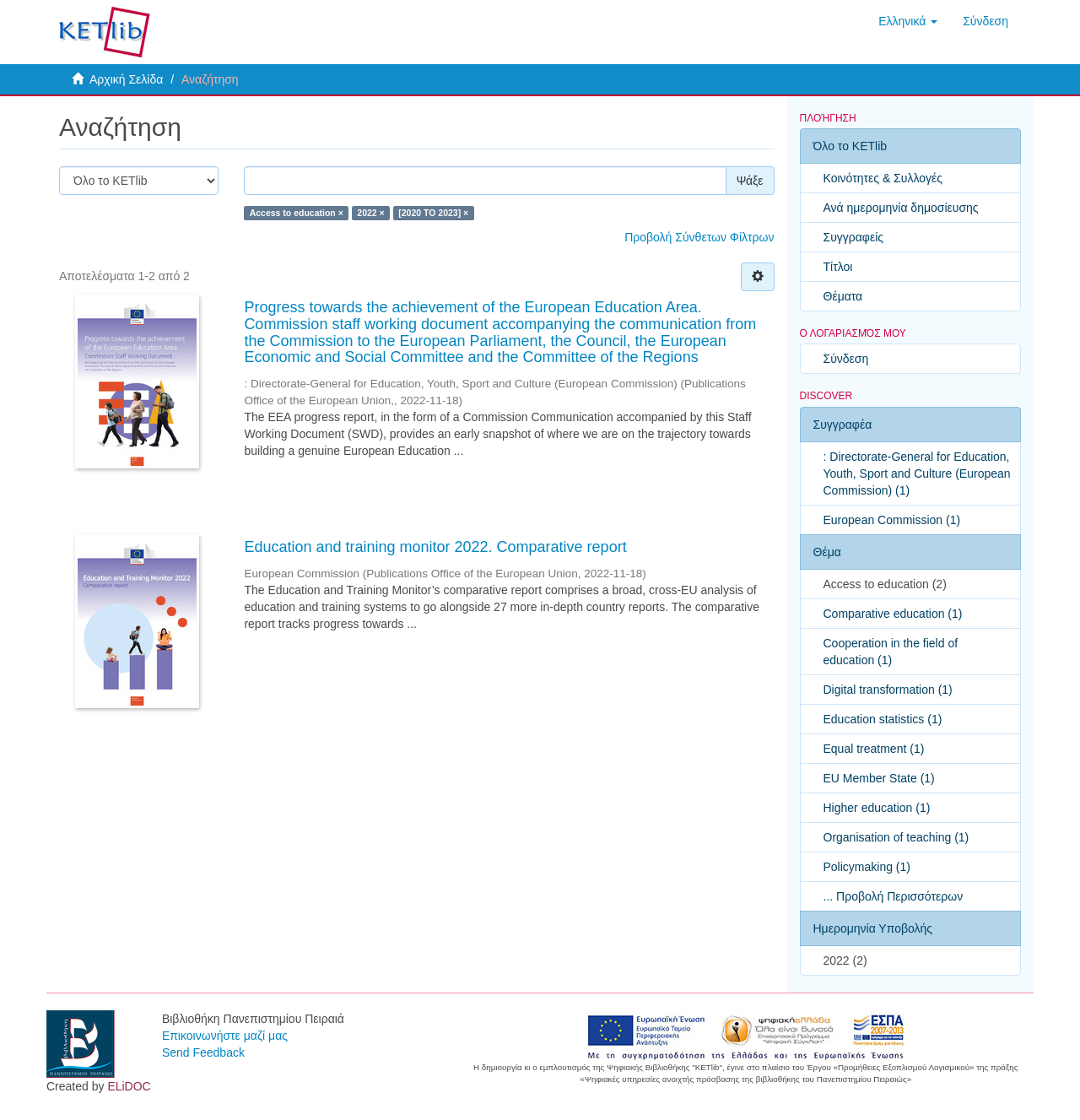Locate the bounding box coordinates of the element that should be clicked to fulfill the instruction: "Search for something".

[0.055, 0.148, 0.203, 0.174]